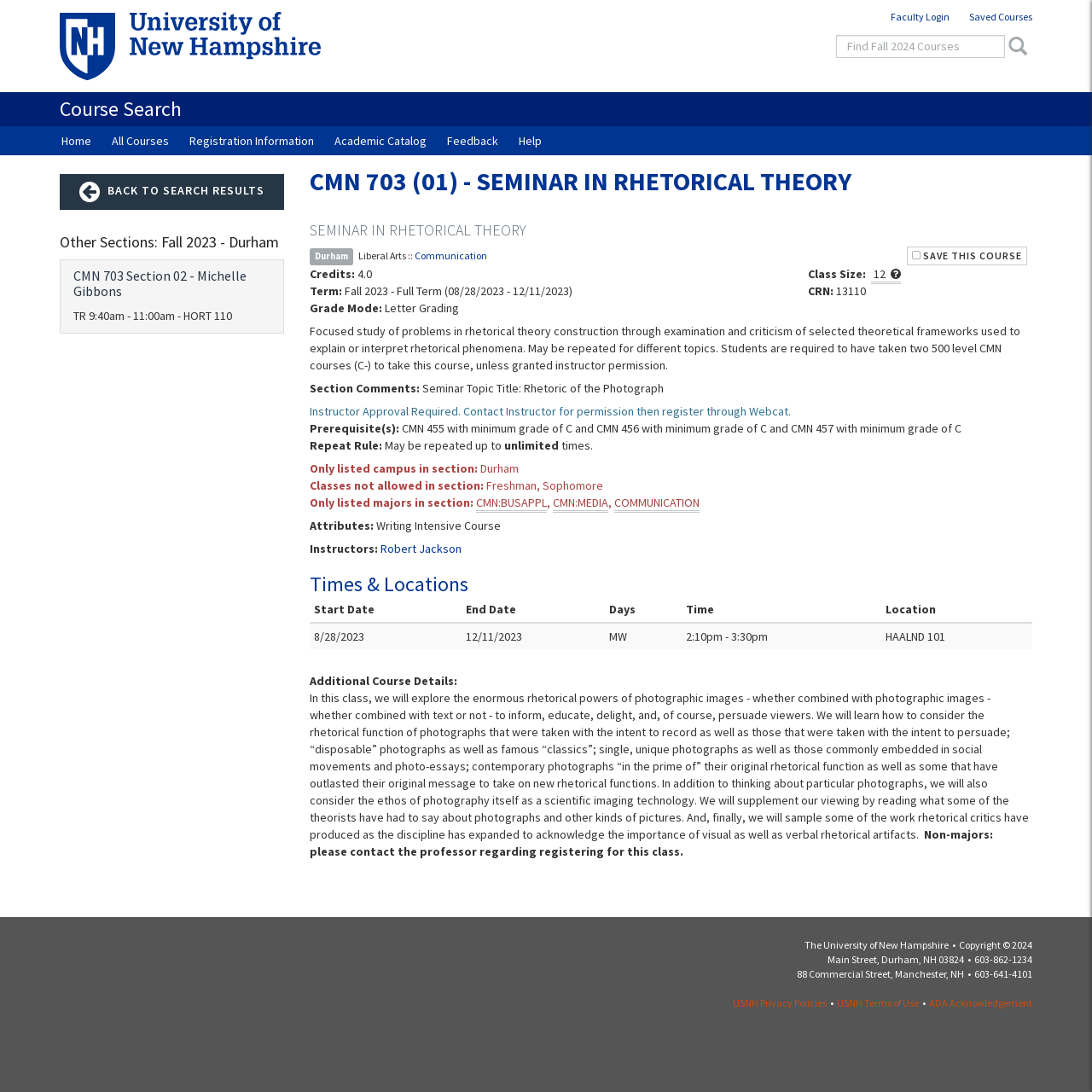Can you find the bounding box coordinates for the element to click on to achieve the instruction: "Contact instructor for permission"?

[0.283, 0.37, 0.724, 0.384]